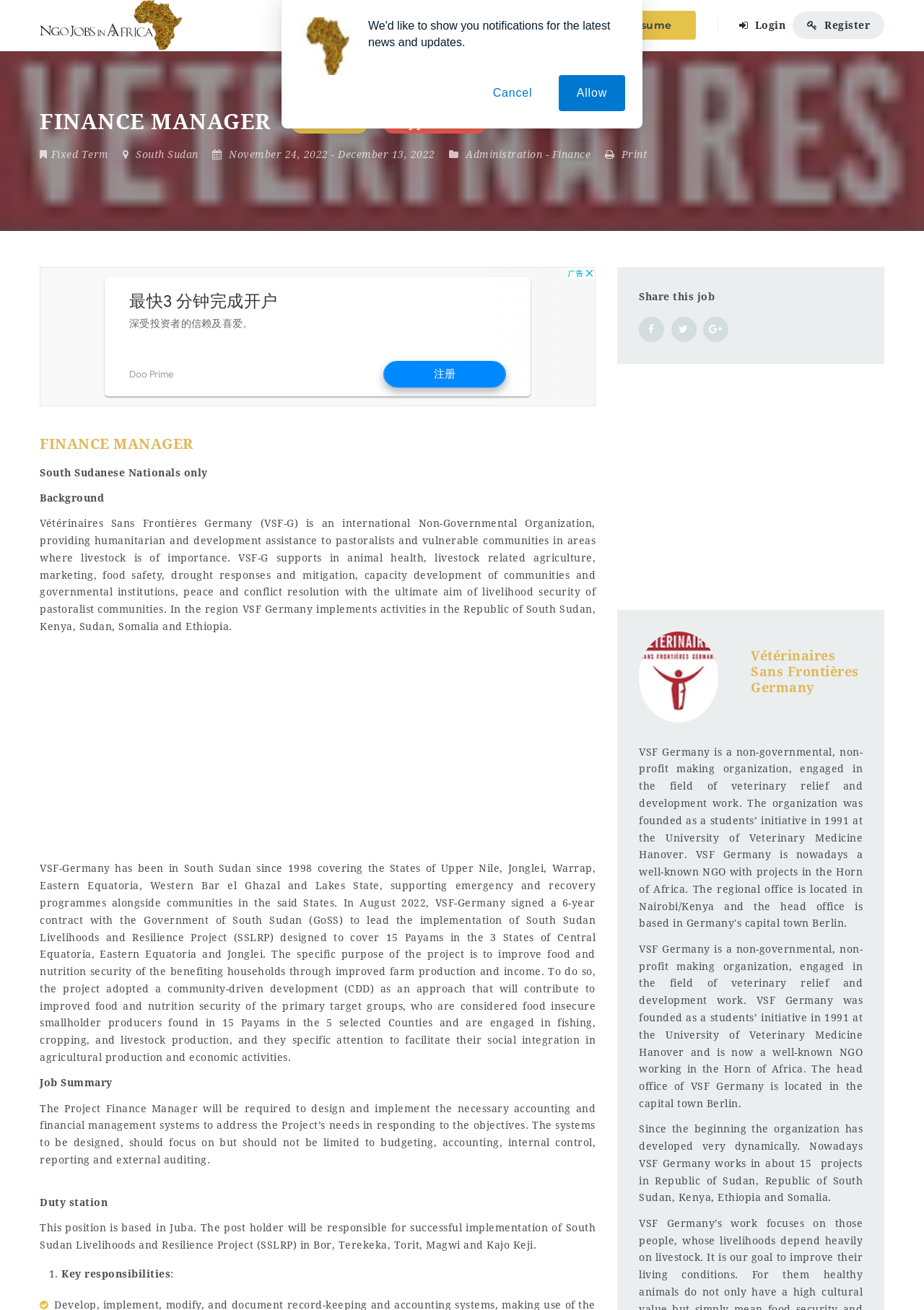What is the job title of the vacancy?
Please respond to the question with a detailed and thorough explanation.

The job title of the vacancy is 'FINANCE MANAGER' which is mentioned in the heading of the webpage.